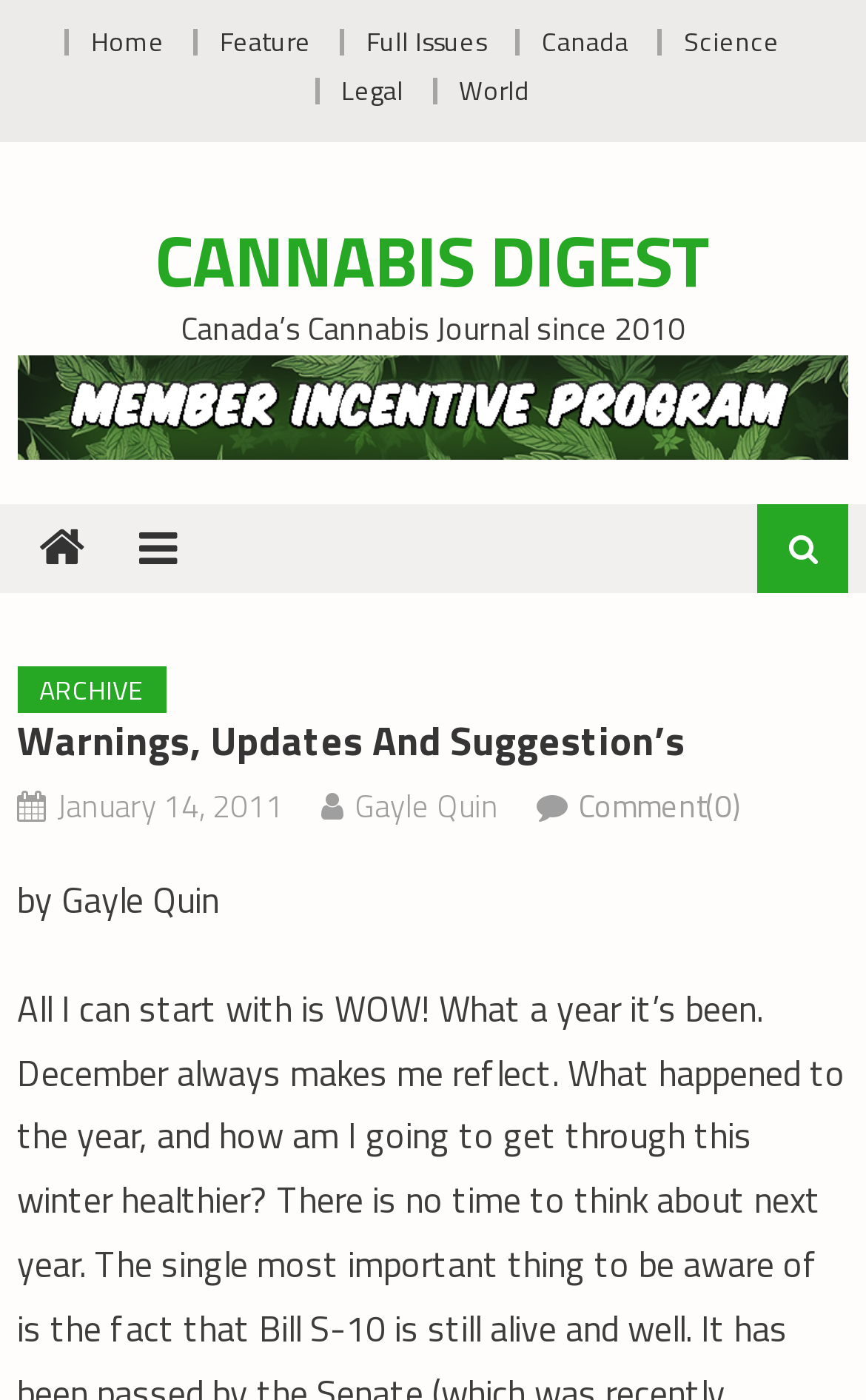What is the date of the article?
Based on the image, answer the question in a detailed manner.

The date of the article can be found by looking at the link with the text 'January 14, 2011' which is located below the title of the article, indicating that it is the date the article was published.